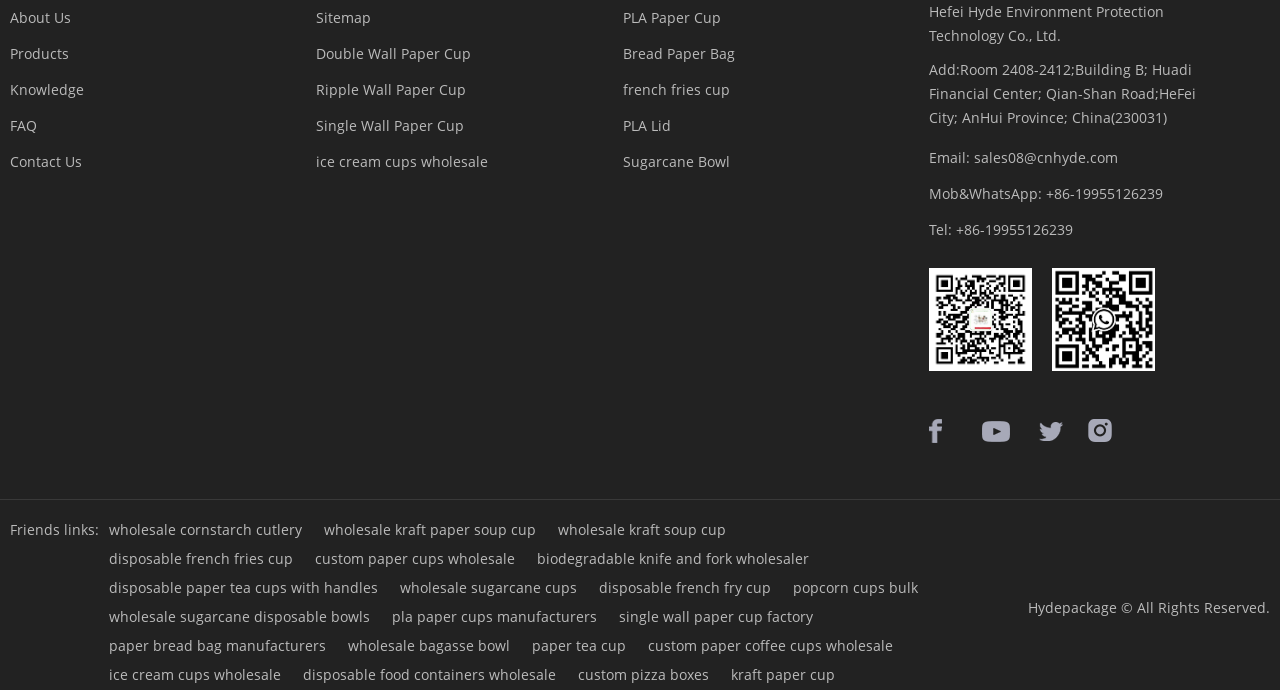Extract the bounding box coordinates for the HTML element that matches this description: "wholesale kraft paper soup cup". The coordinates should be four float numbers between 0 and 1, i.e., [left, top, right, bottom].

[0.253, 0.754, 0.419, 0.782]